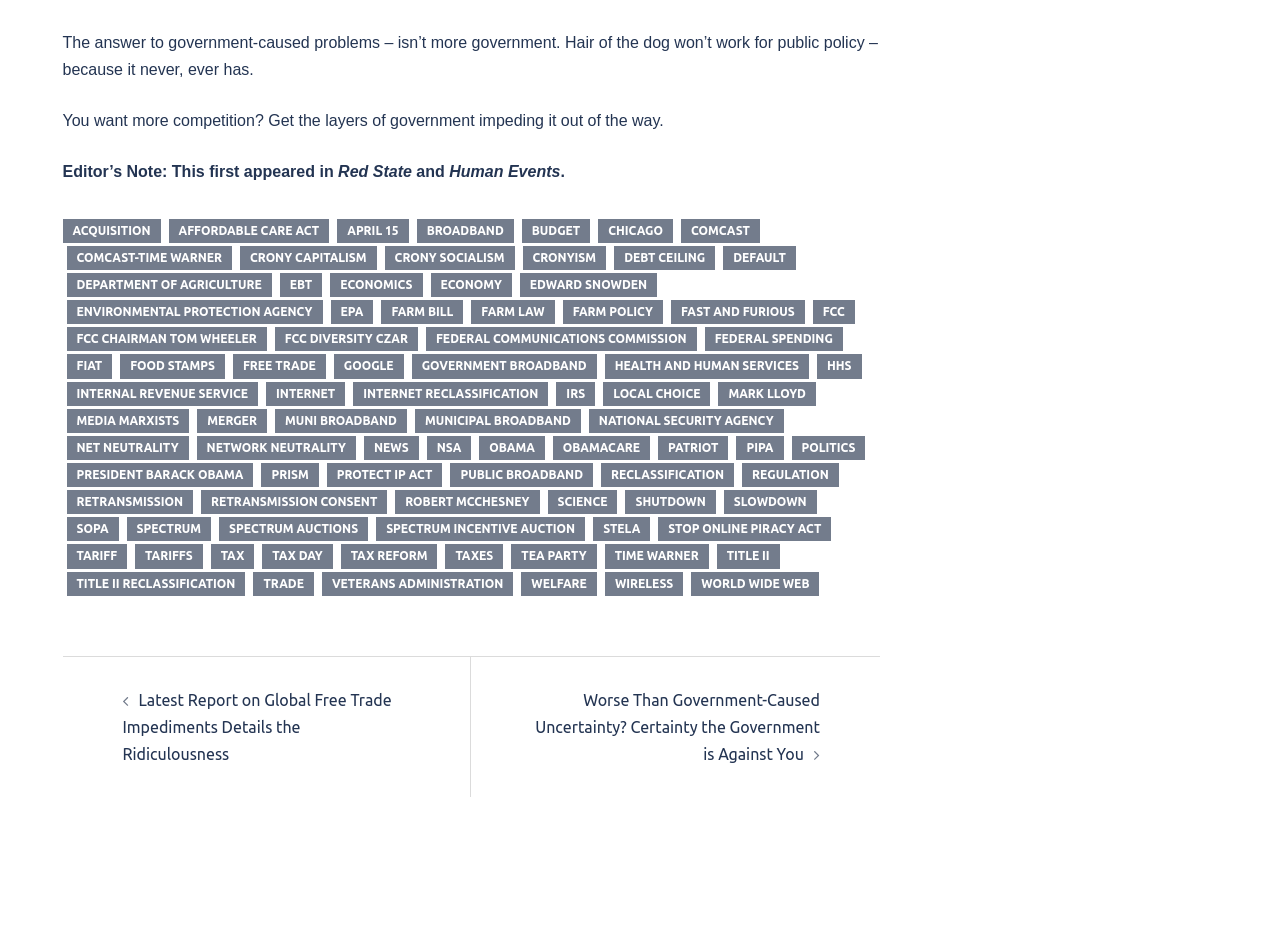Provide a brief response to the question using a single word or phrase: 
What is the last link in the footer section?

SOPA